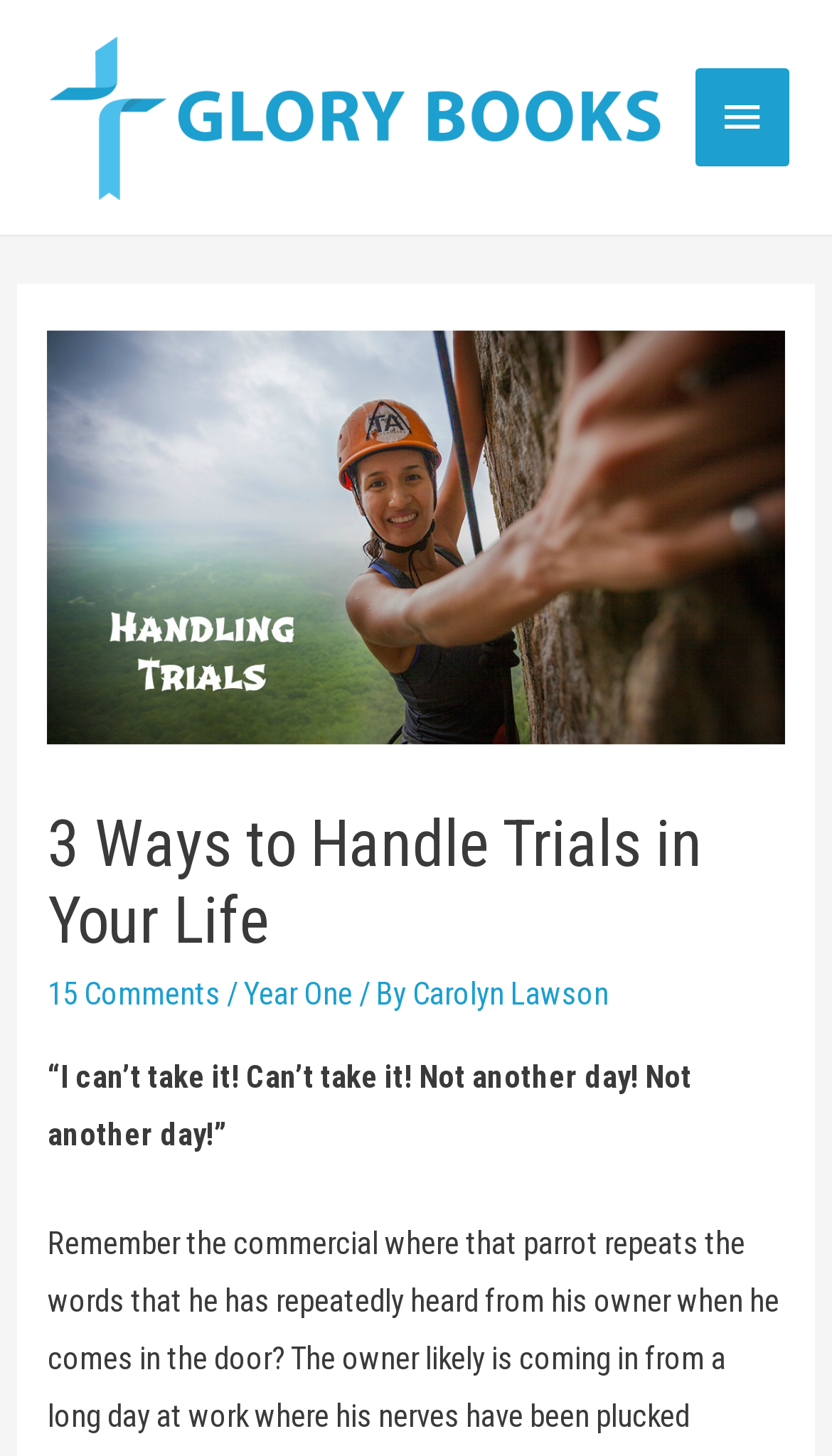Please provide a detailed answer to the question below by examining the image:
What is the name of the website?

The name of the website can be determined by looking at the top-left corner of the webpage, where the logo 'Glory Books' is displayed, and also by checking the link 'Glory Books' which is likely to be the website's name.